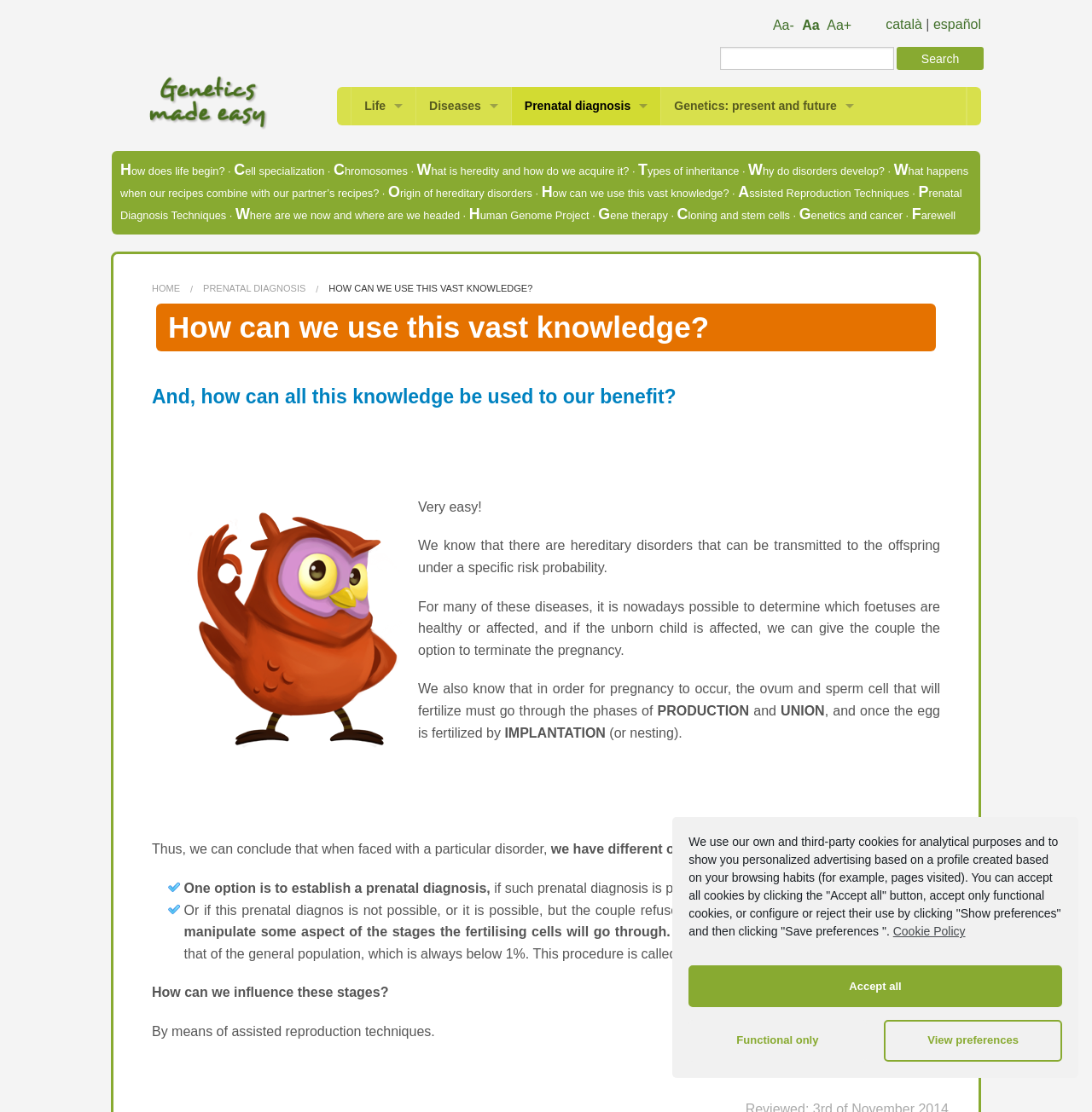Determine the bounding box coordinates of the clickable region to follow the instruction: "Contact Waters Garden Community".

None